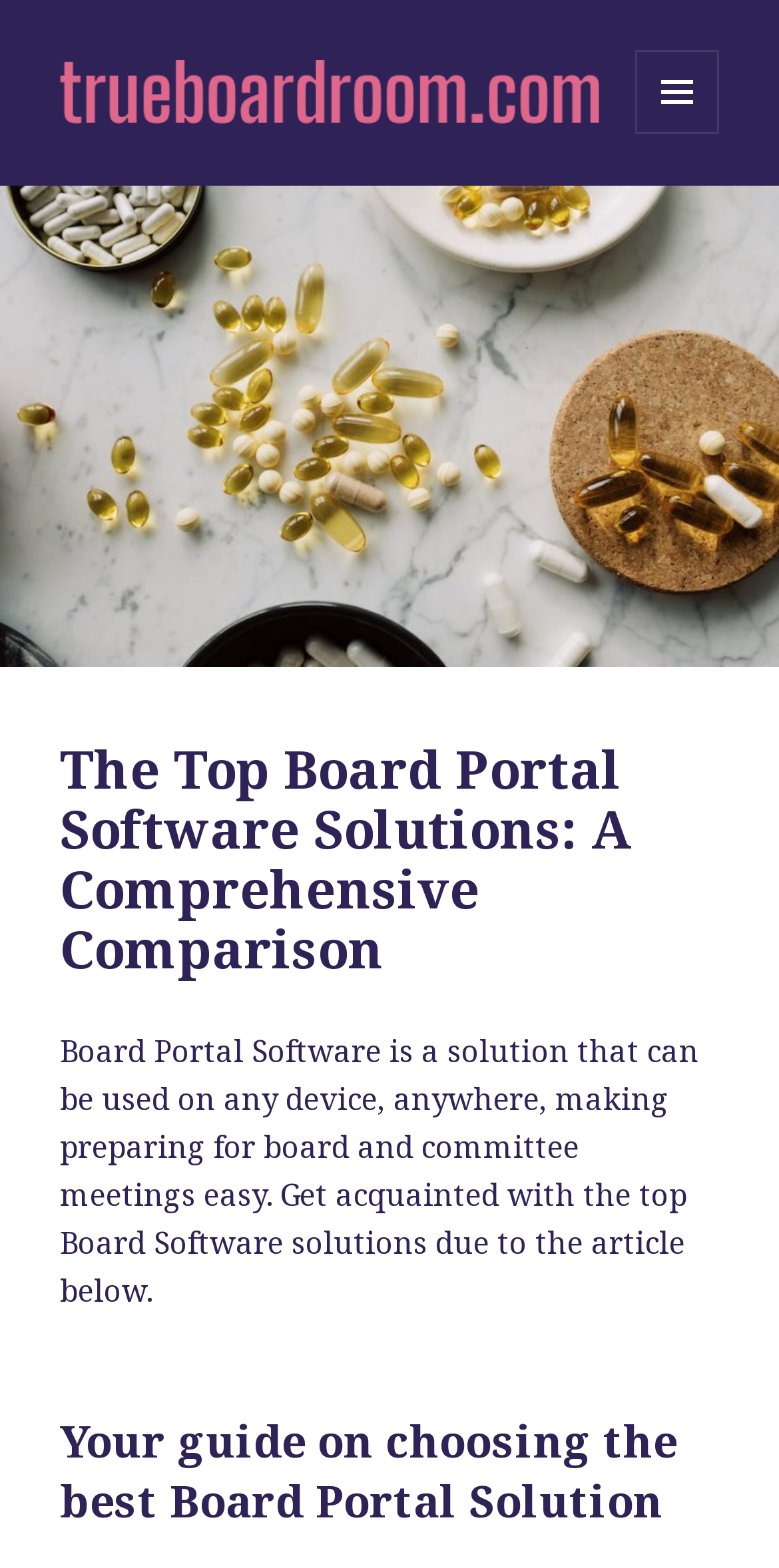Based on the image, please respond to the question with as much detail as possible:
What is the main topic of the article?

The webpage has a heading 'The Top Board Portal Software Solutions: A Comprehensive Comparison' which suggests that the main topic of the article is about the top Board Portal Software Solutions.